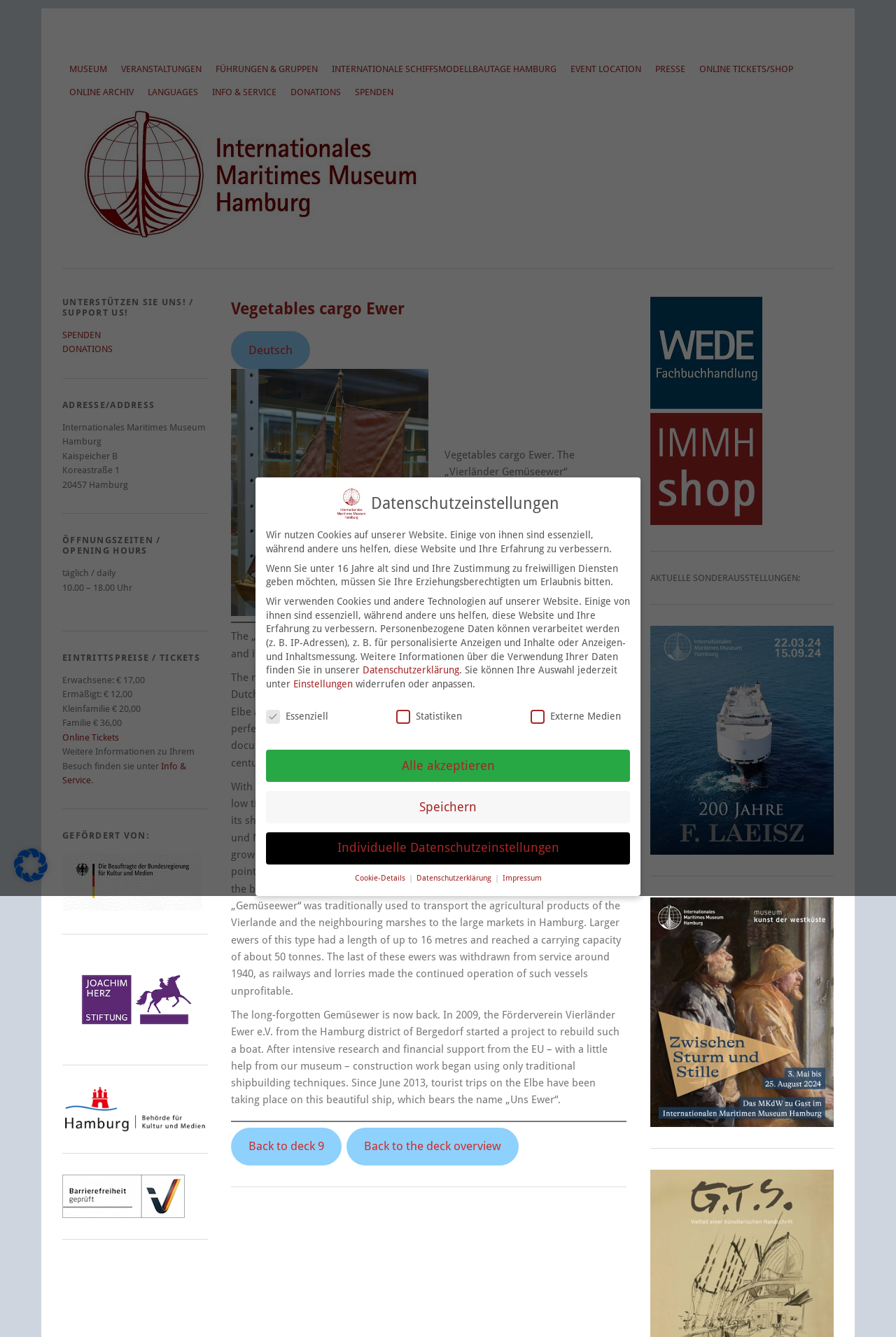Determine the bounding box coordinates of the region to click in order to accomplish the following instruction: "Learn about the history of the Ewer". Provide the coordinates as four float numbers between 0 and 1, specifically [left, top, right, bottom].

[0.258, 0.502, 0.694, 0.575]